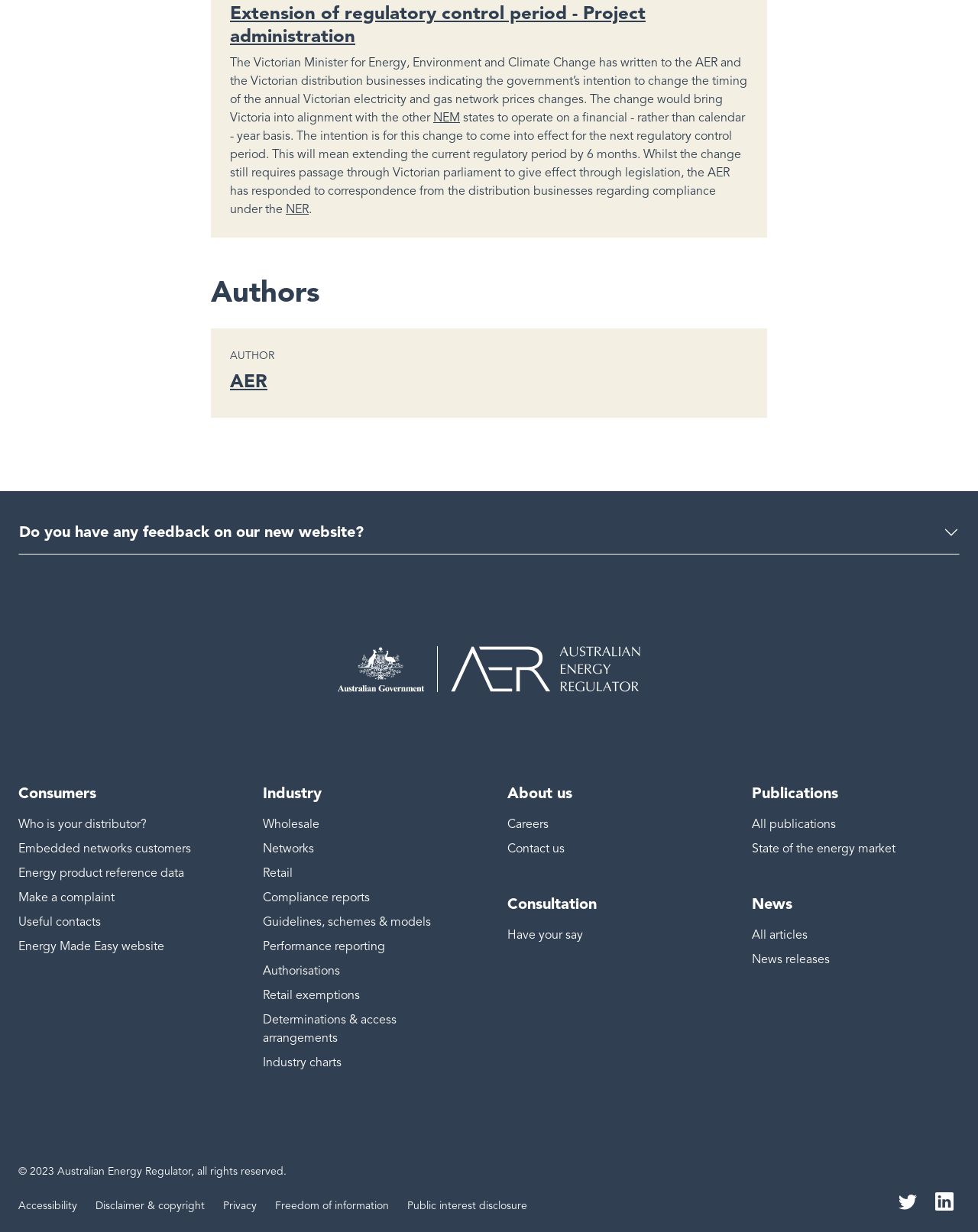Find and indicate the bounding box coordinates of the region you should select to follow the given instruction: "View the 'State of the energy market' publication".

[0.769, 0.683, 0.916, 0.695]